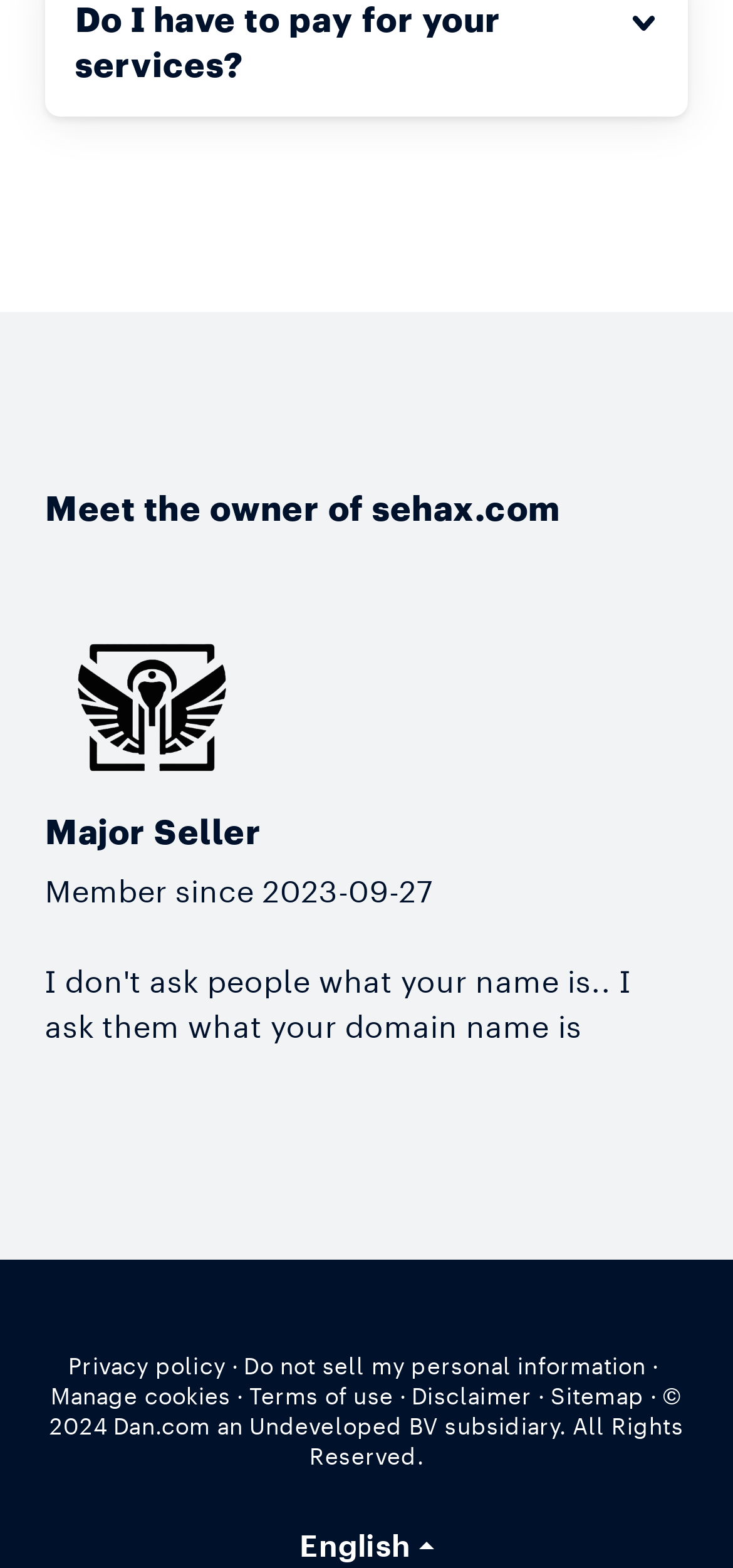Please determine the bounding box coordinates of the section I need to click to accomplish this instruction: "Change the language".

[0.406, 0.975, 0.594, 0.997]